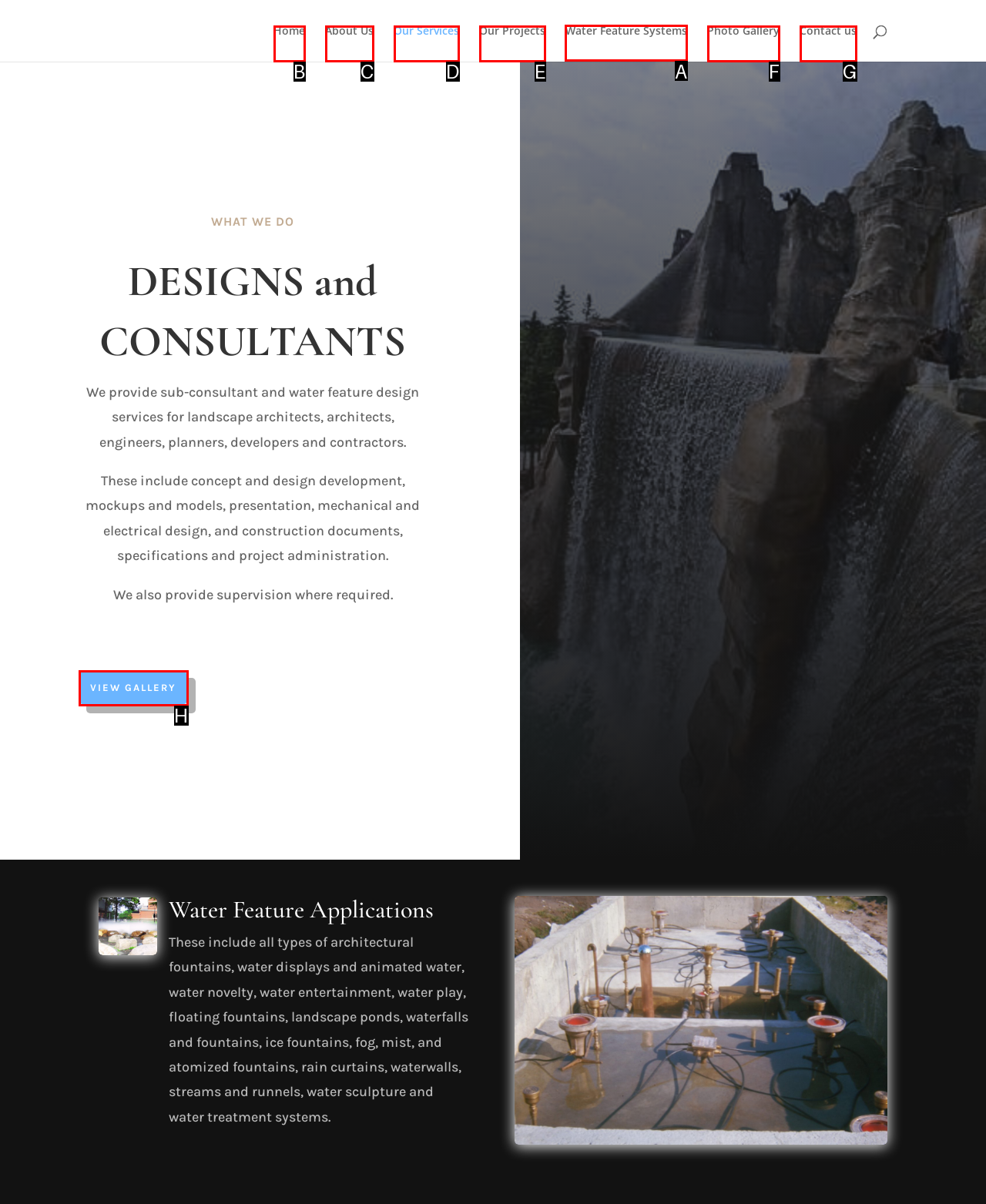Determine which HTML element should be clicked for this task: view water feature systems
Provide the option's letter from the available choices.

A